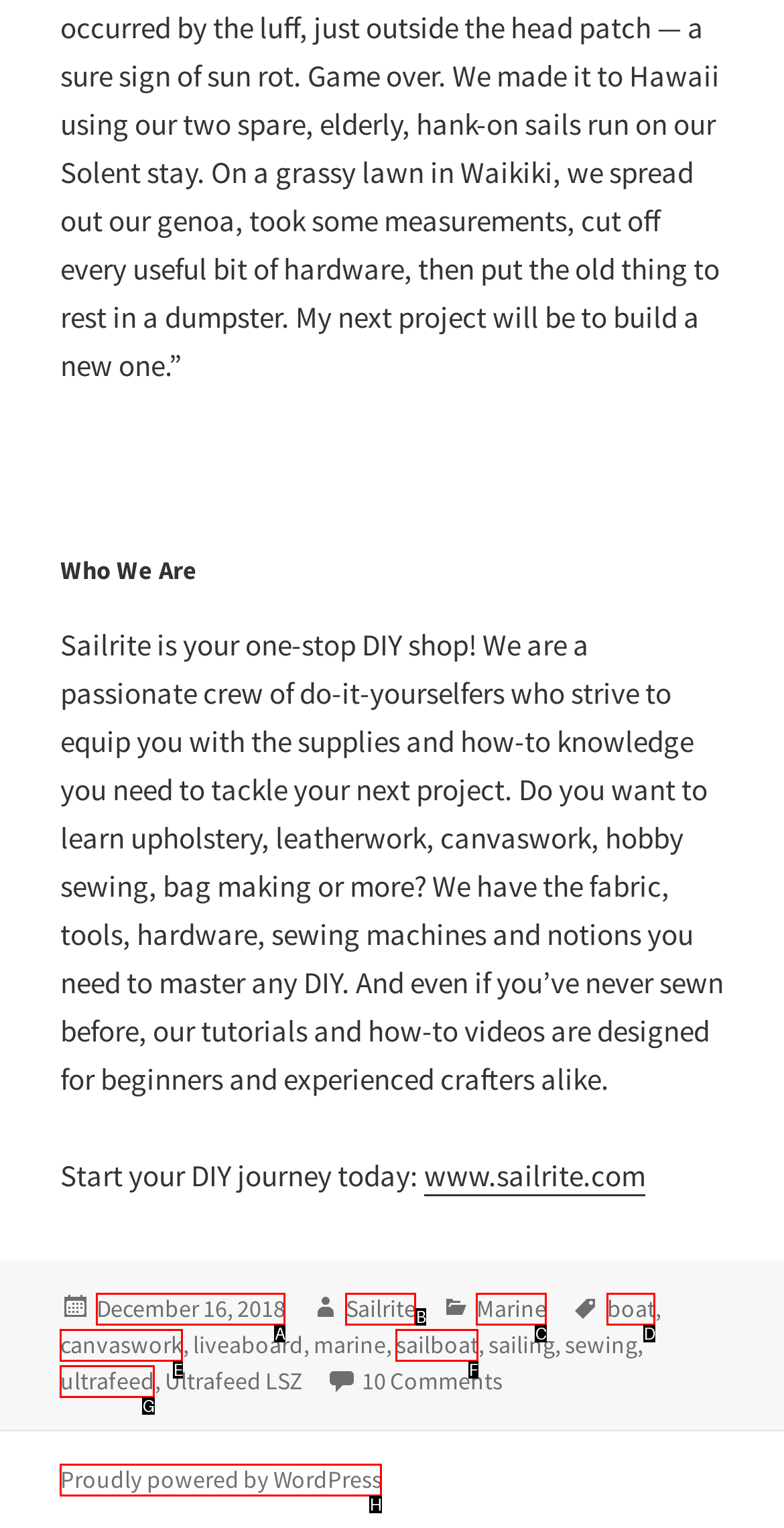Determine which option aligns with the description: December 16, 2018February 3, 2023. Provide the letter of the chosen option directly.

A